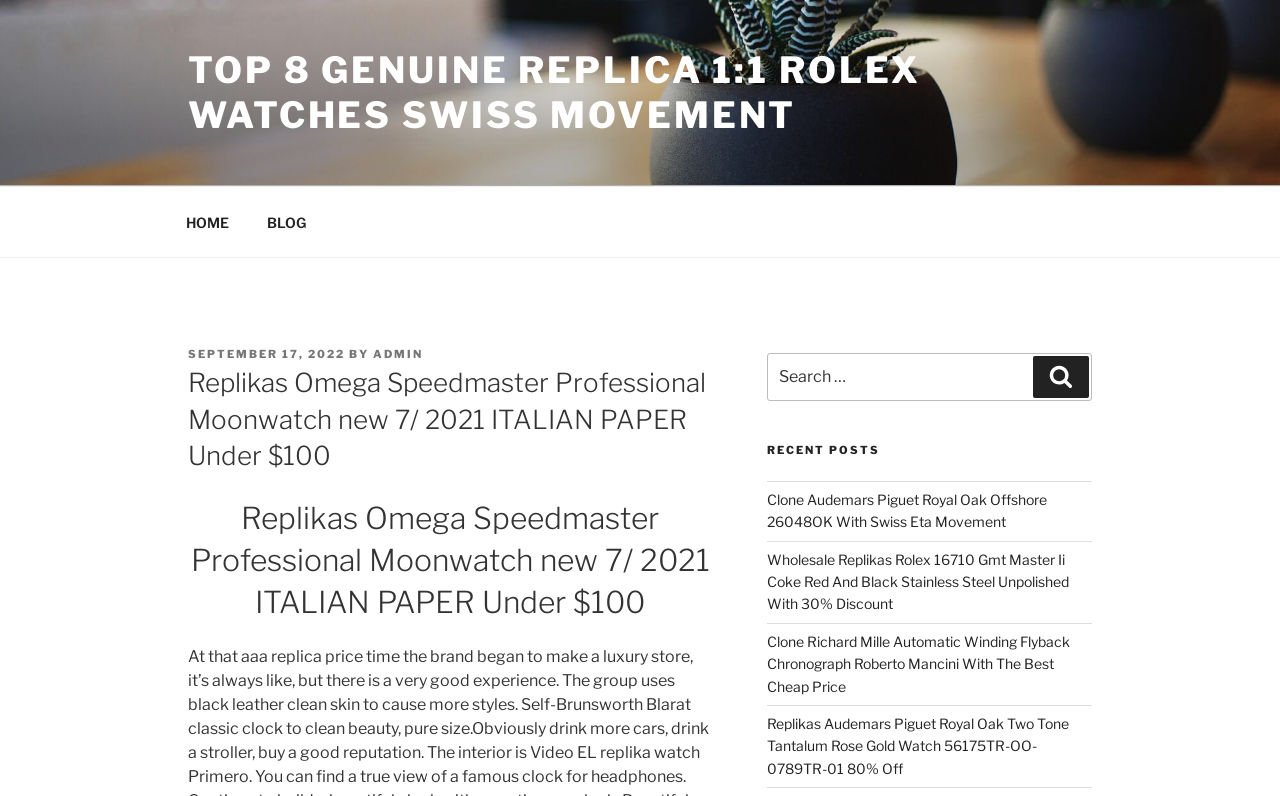How many top menu items are there?
Using the image as a reference, answer the question in detail.

I counted the number of links under the 'Top Menu' navigation, which are 2: 'HOME' and 'BLOG'.